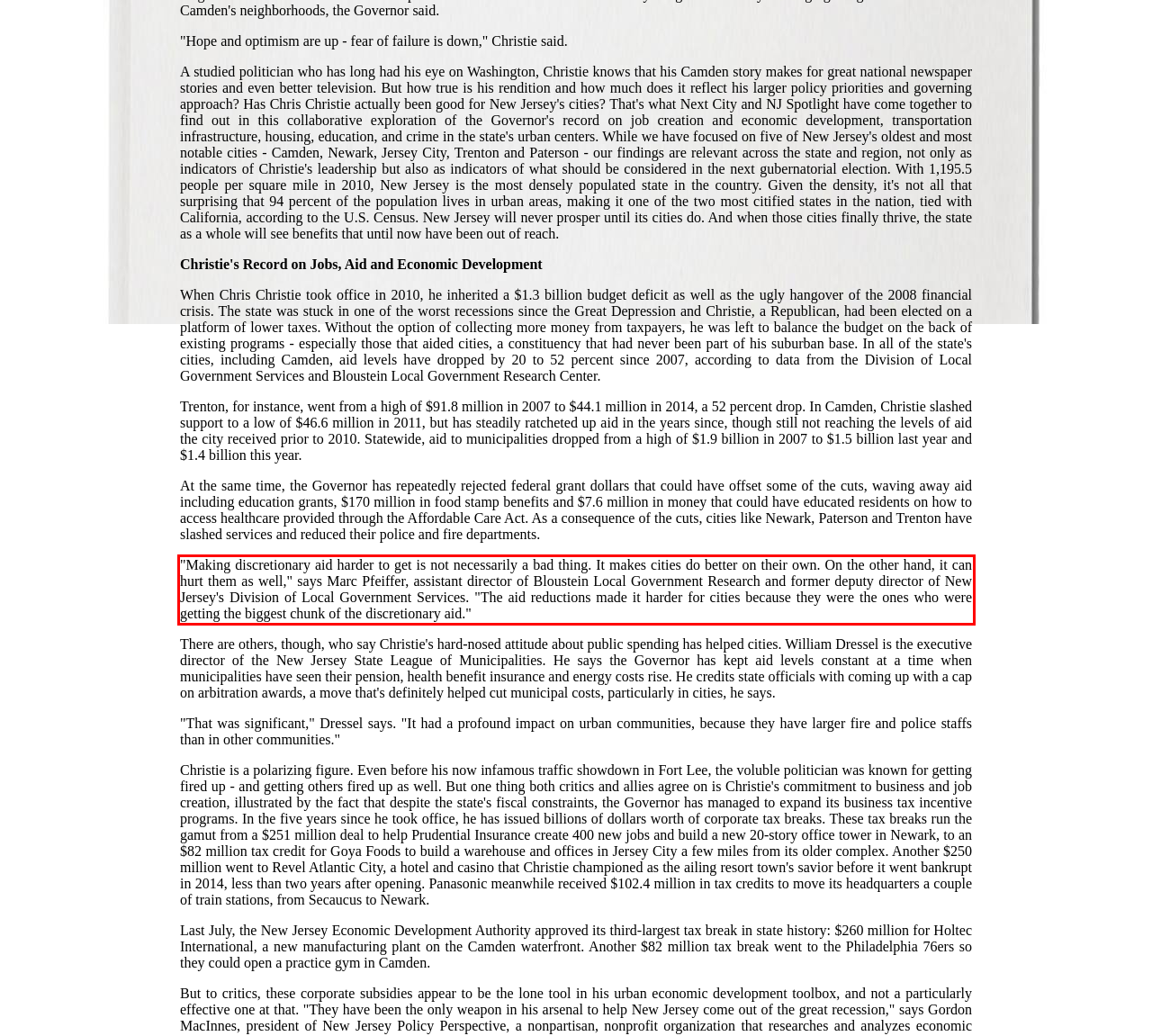In the screenshot of the webpage, find the red bounding box and perform OCR to obtain the text content restricted within this red bounding box.

"Making discretionary aid harder to get is not necessarily a bad thing. It makes cities do better on their own. On the other hand, it can hurt them as well," says Marc Pfeiffer, assistant director of Bloustein Local Government Research and former deputy director of New Jersey's Division of Local Government Services. "The aid reductions made it harder for cities because they were the ones who were getting the biggest chunk of the discretionary aid."